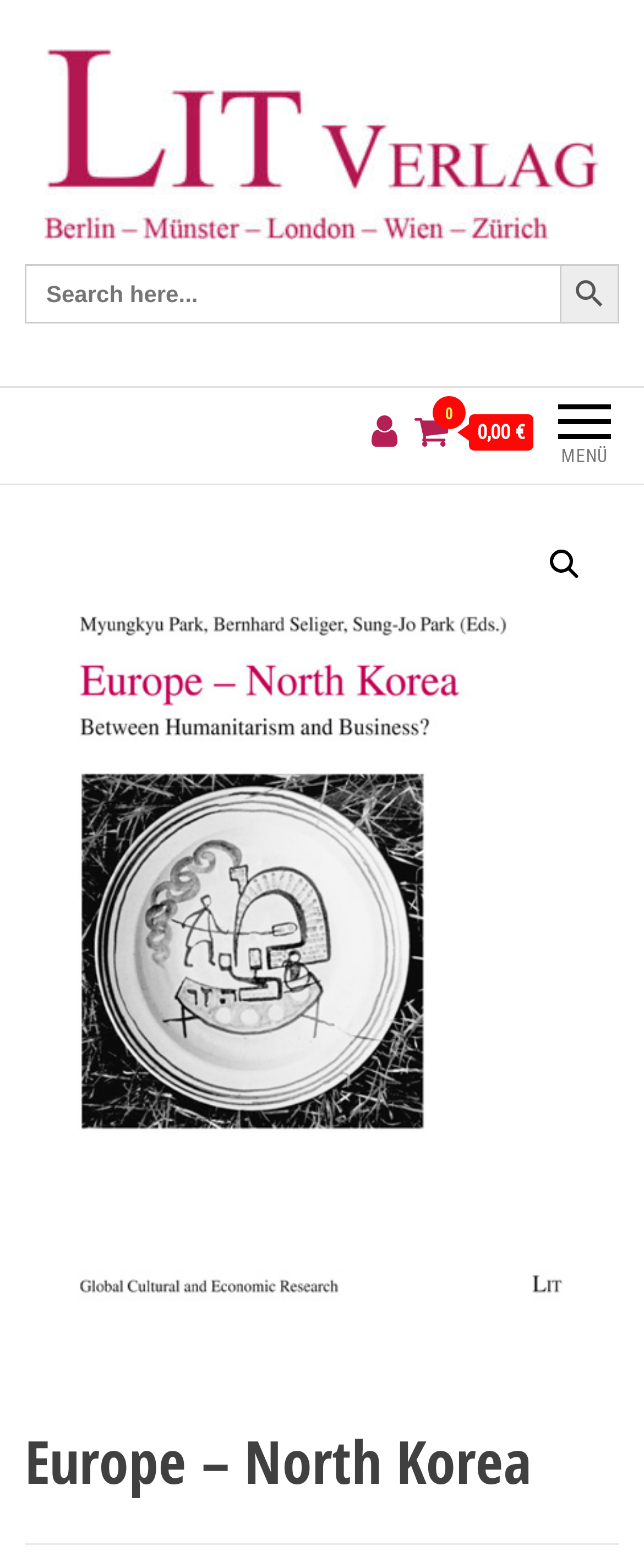Answer the question below using just one word or a short phrase: 
What is the purpose of the search box?

Search for: